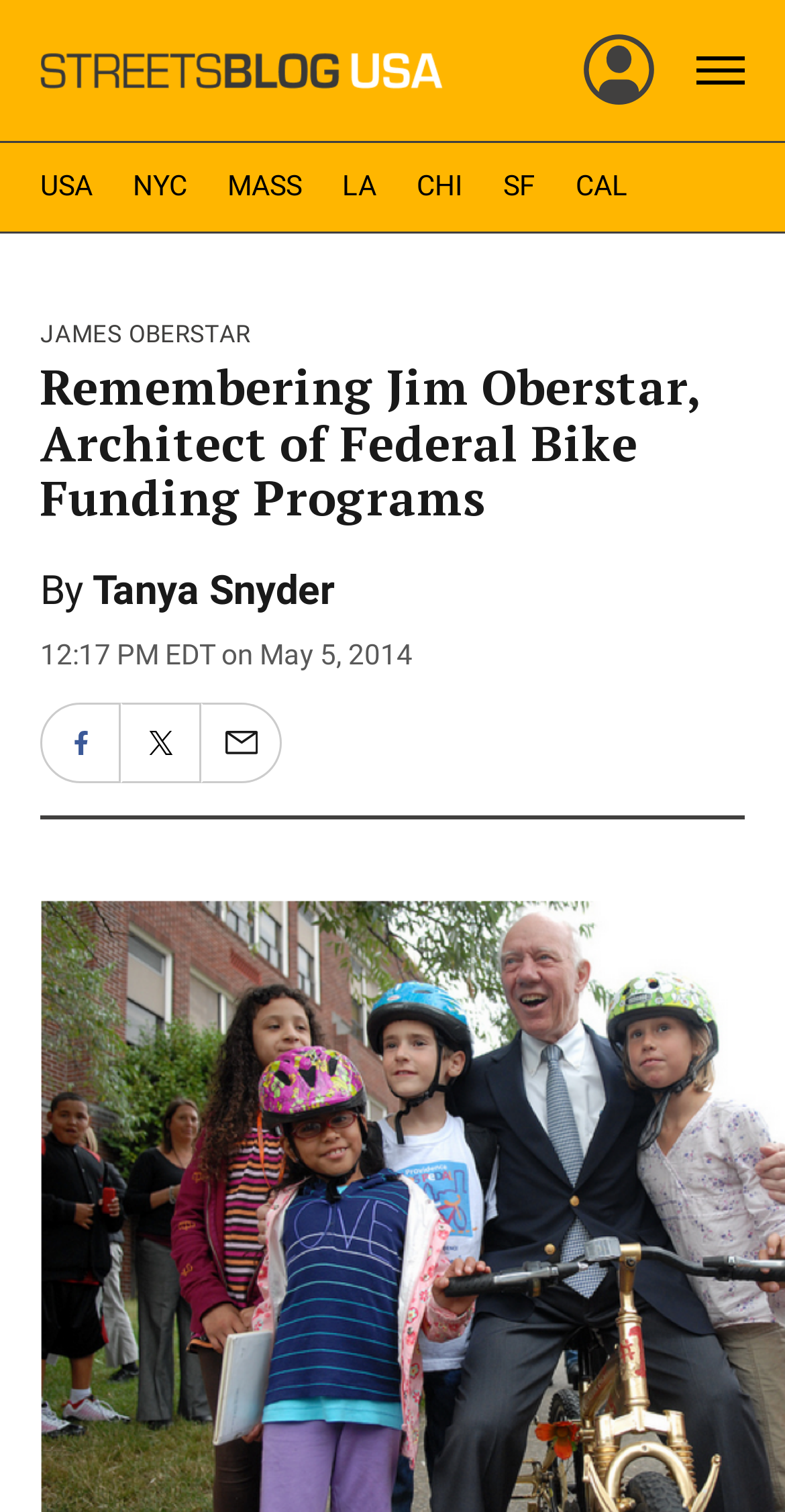Determine the bounding box coordinates of the clickable element to achieve the following action: 'Share on Facebook'. Provide the coordinates as four float values between 0 and 1, formatted as [left, top, right, bottom].

[0.054, 0.466, 0.151, 0.516]